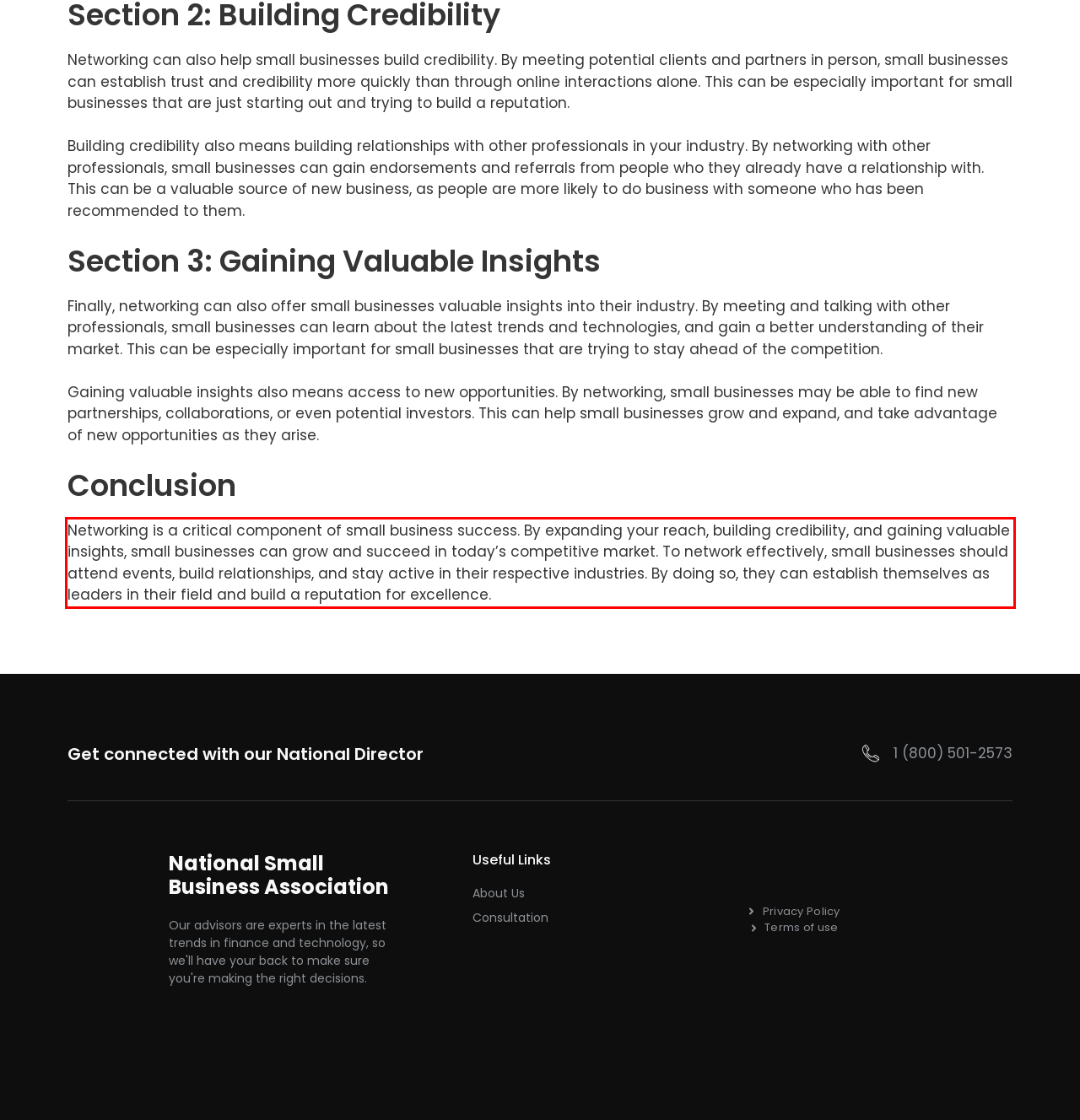Analyze the webpage screenshot and use OCR to recognize the text content in the red bounding box.

Networking is a critical component of small business success. By expanding your reach, building credibility, and gaining valuable insights, small businesses can grow and succeed in today’s competitive market. To network effectively, small businesses should attend events, build relationships, and stay active in their respective industries. By doing so, they can establish themselves as leaders in their field and build a reputation for excellence.